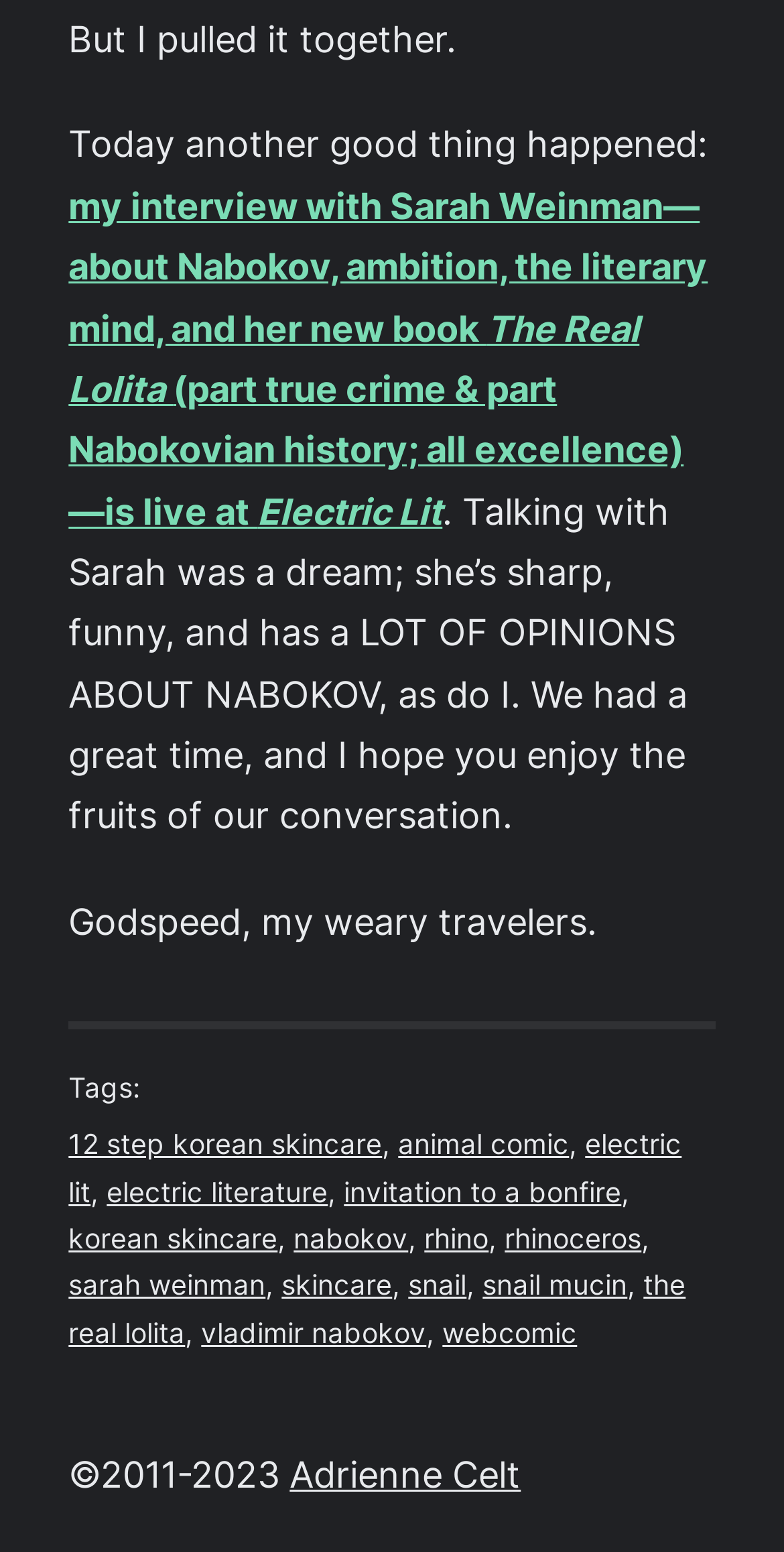Find the bounding box coordinates for the area that must be clicked to perform this action: "Read the interview with Sarah Weinman".

[0.087, 0.119, 0.903, 0.343]